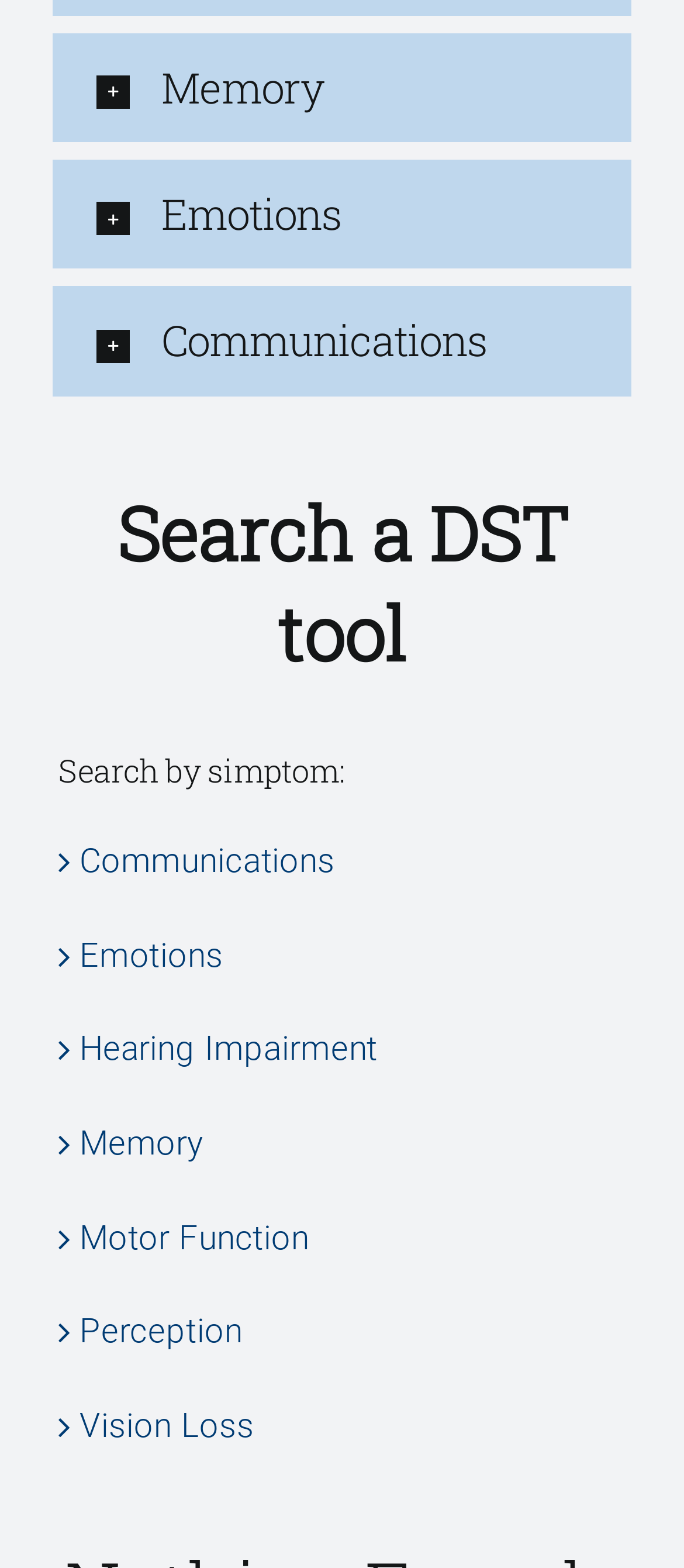What is the purpose of the 'Search a DST tool' heading?
Use the information from the image to give a detailed answer to the question.

Based on the context of the webpage, I infer that the 'Search a DST tool' heading is likely a search function for users to find a specific DST (Digital Support Tool) related to the categories listed on the webpage.